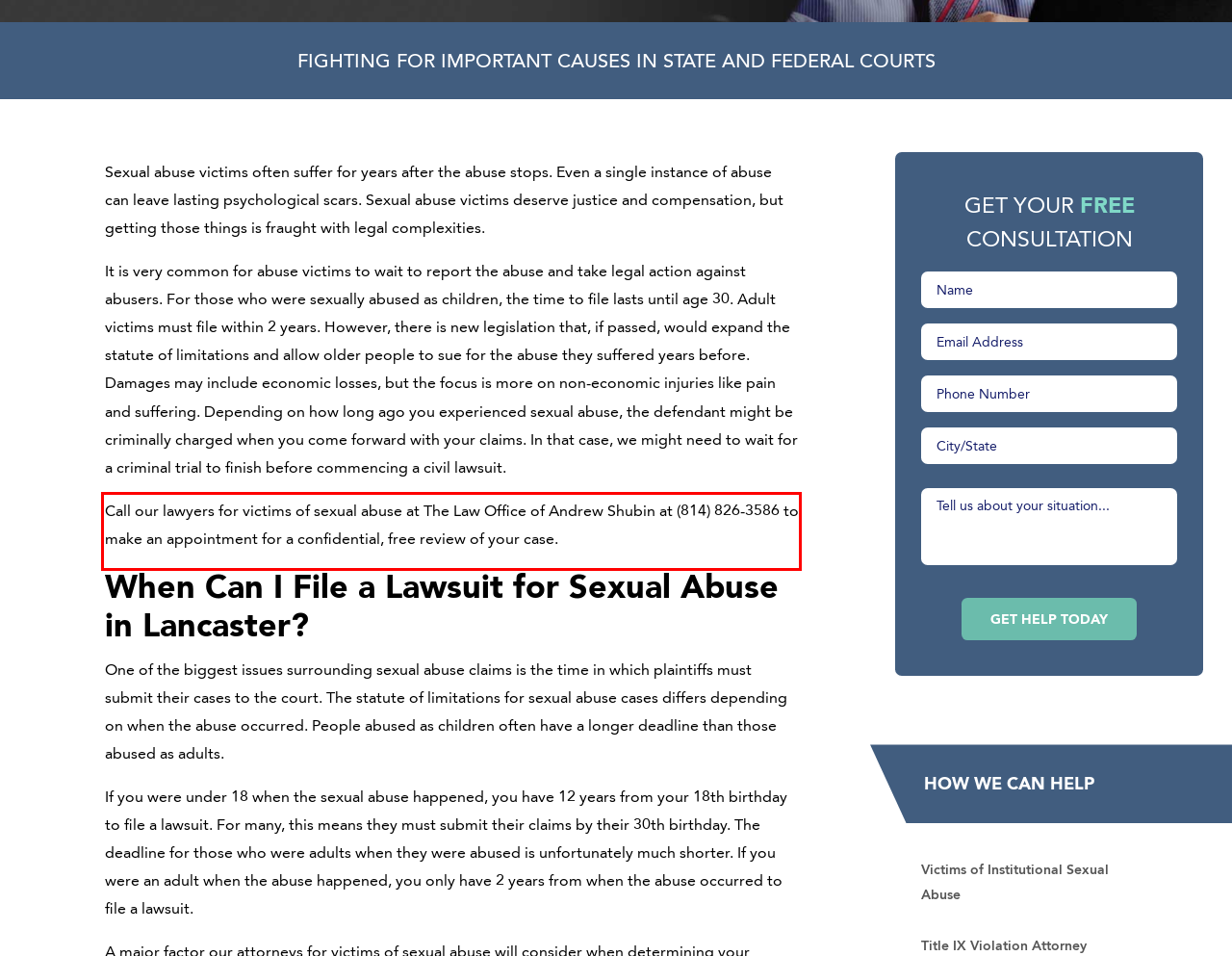You have a screenshot of a webpage with a UI element highlighted by a red bounding box. Use OCR to obtain the text within this highlighted area.

Call our lawyers for victims of sexual abuse at The Law Office of Andrew Shubin at (814) 826-3586 to make an appointment for a confidential, free review of your case.